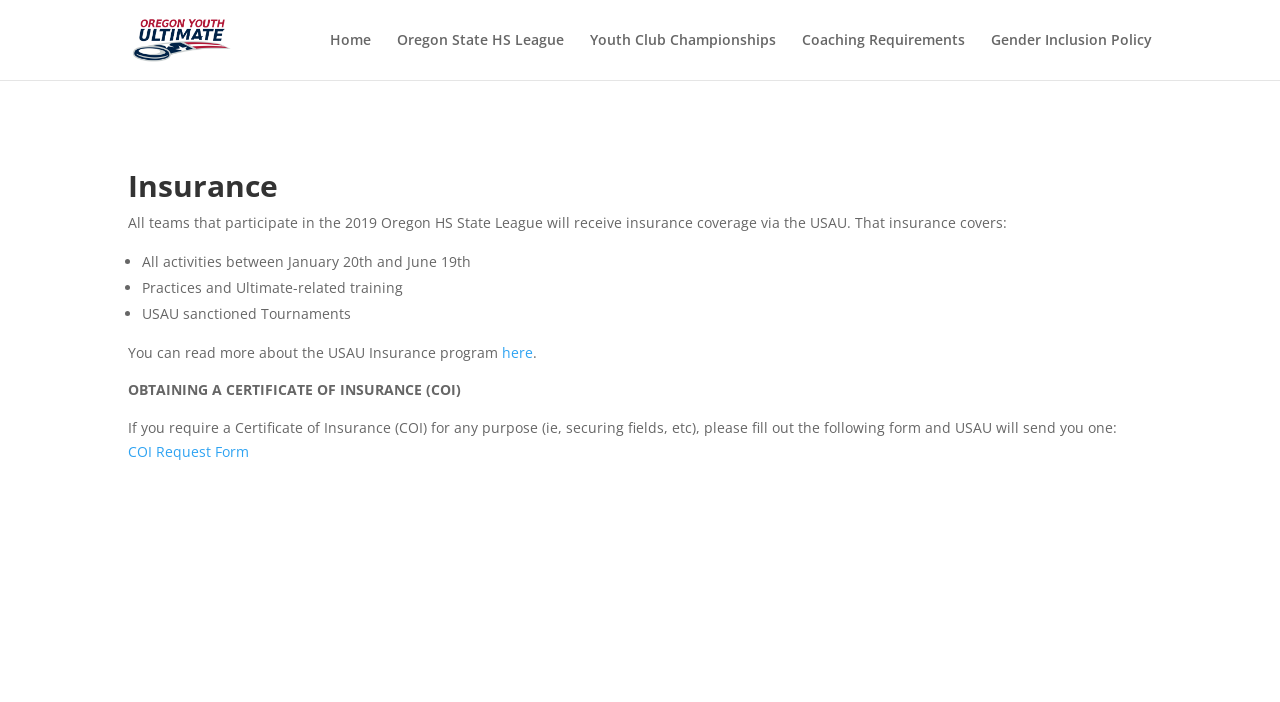Find the bounding box coordinates of the clickable region needed to perform the following instruction: "Go to the About page". The coordinates should be provided as four float numbers between 0 and 1, i.e., [left, top, right, bottom].

None